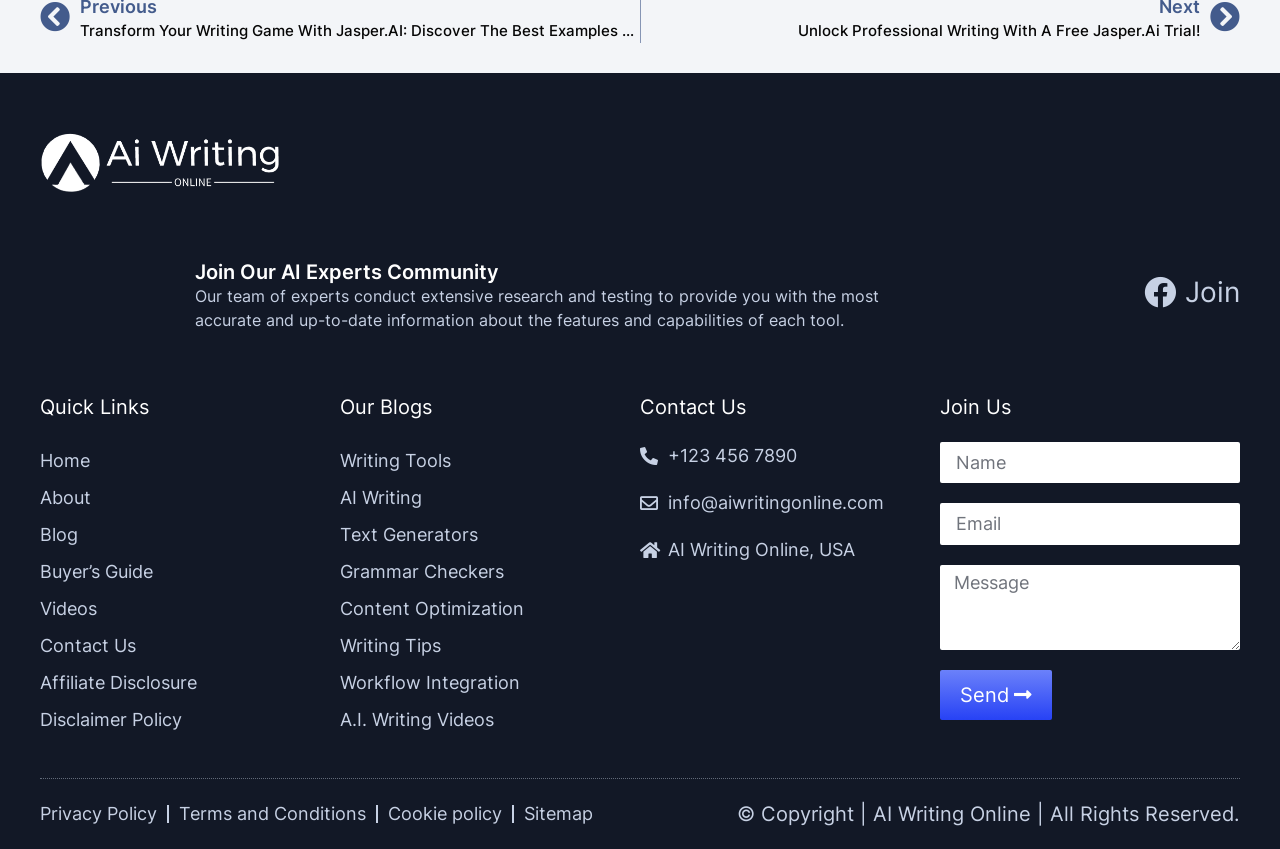Provide a short answer using a single word or phrase for the following question: 
How many textboxes are there in the 'Join Us' section?

3